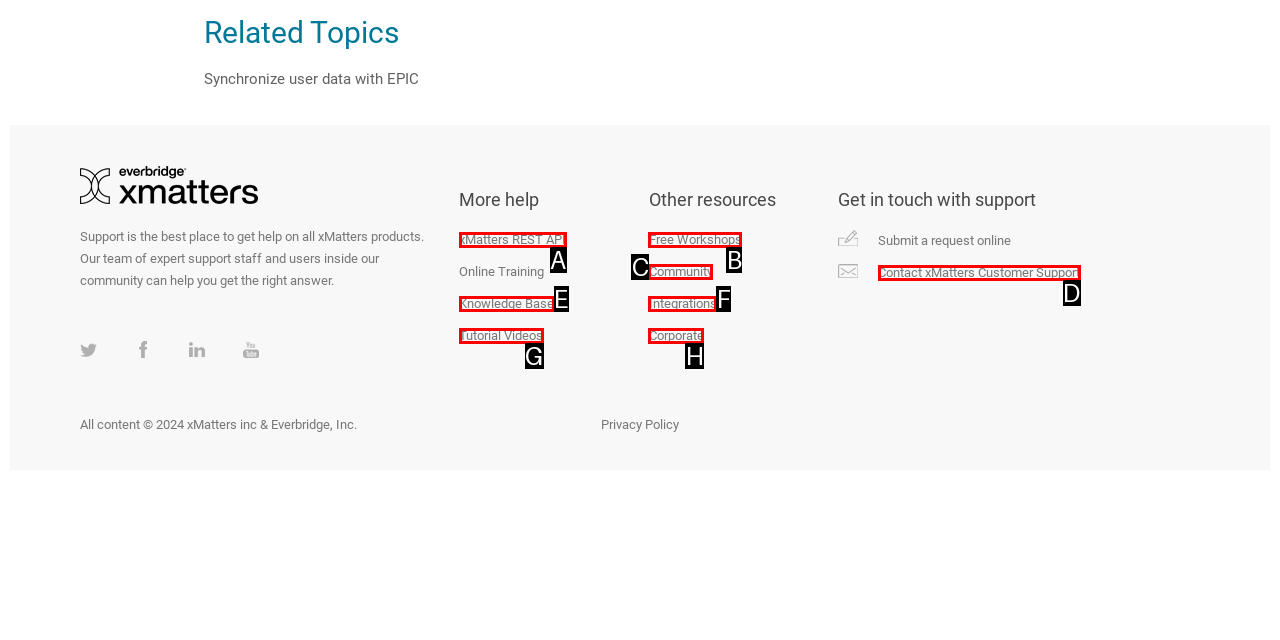Match the description: Knowledge Base to one of the options shown. Reply with the letter of the best match.

E